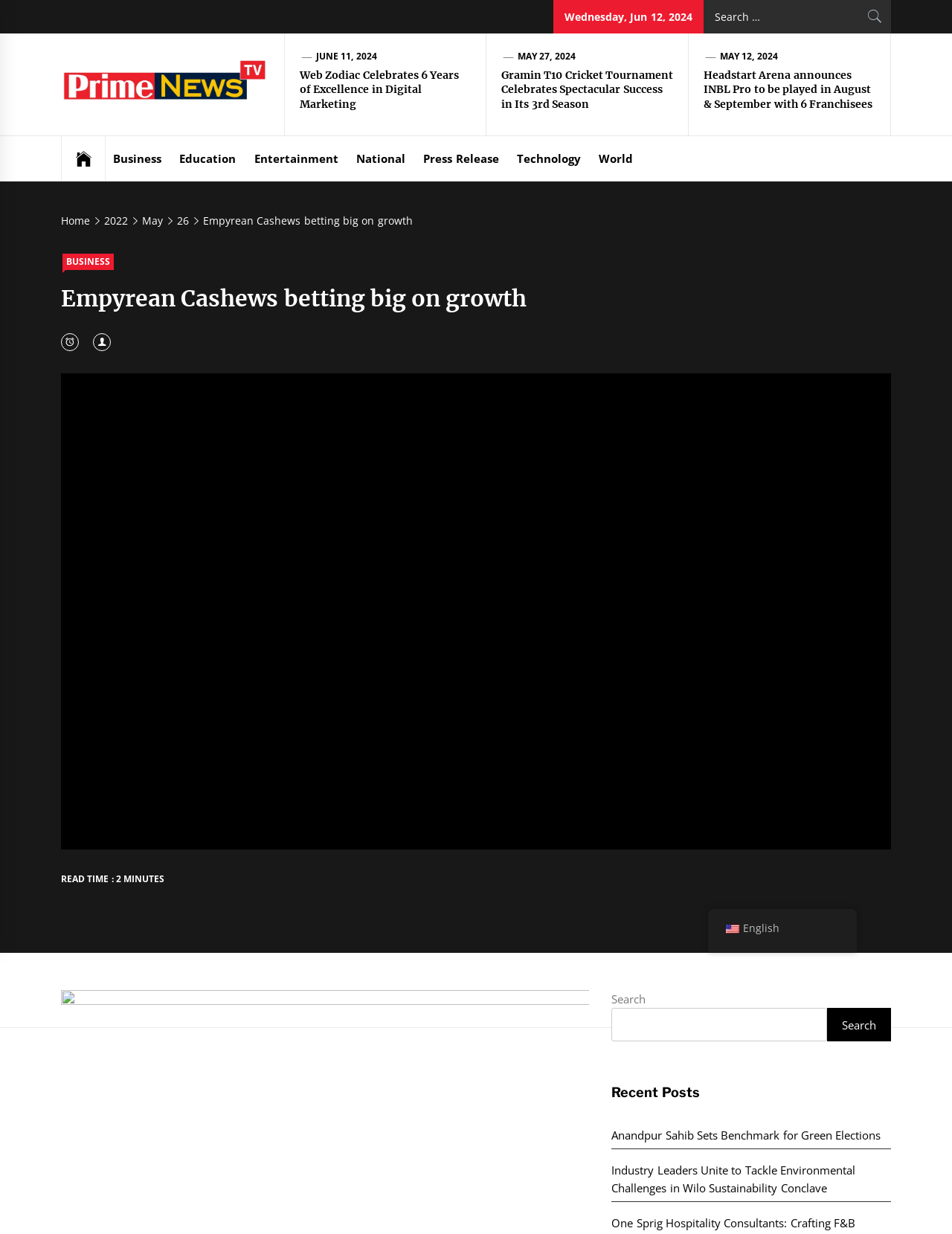Based on the description "parent_node: Search for: value="Search"", find the bounding box of the specified UI element.

[0.901, 0.0, 0.936, 0.027]